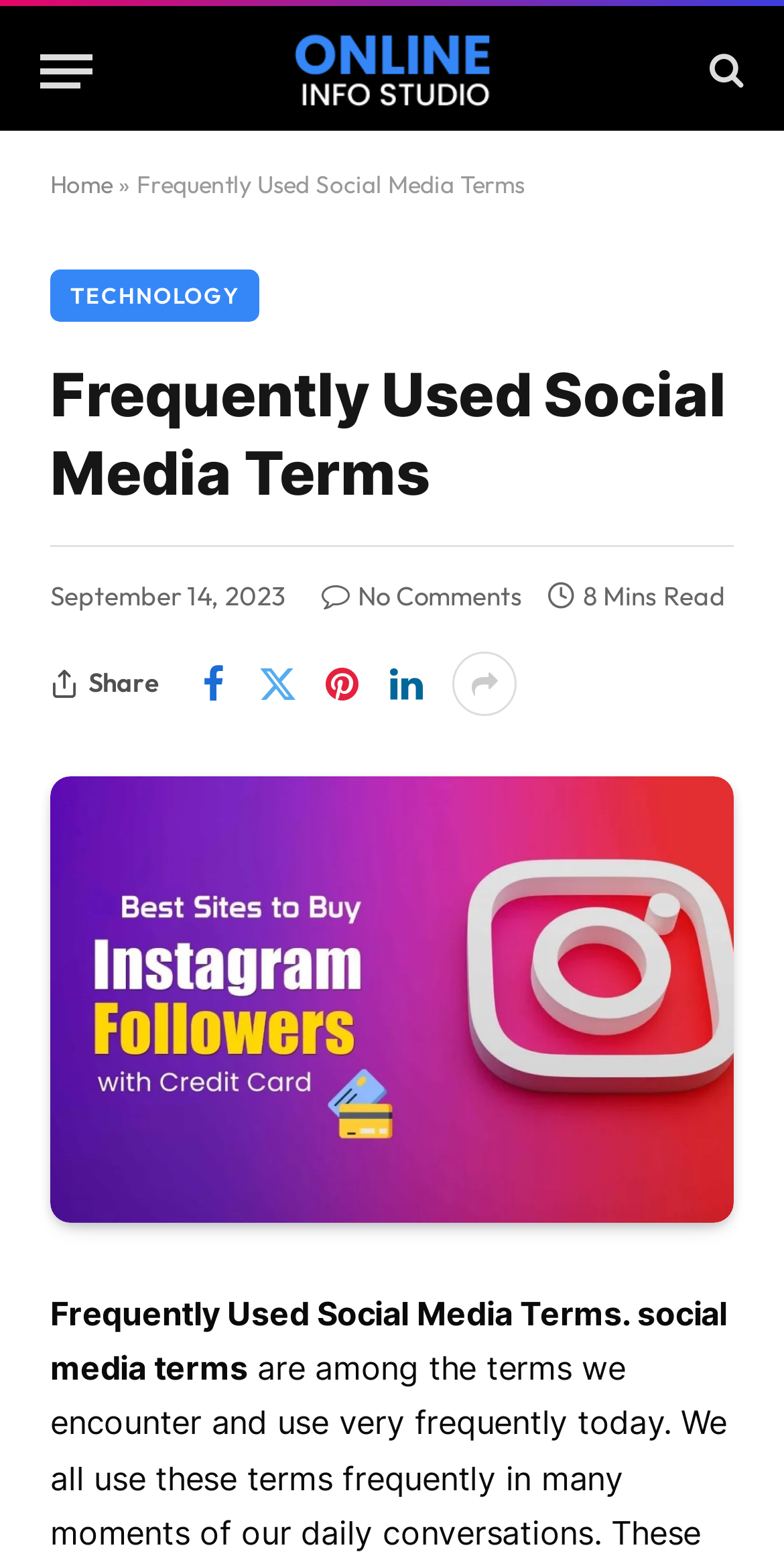Illustrate the webpage's structure and main components comprehensively.

The webpage is about frequently used social media terms. At the top left, there is a button labeled "Menu". Next to it, there is a link to "Online Info Studio" accompanied by an image with the same name. On the top right, there is a link with a font awesome icon. Below the top section, there are links to "Home" and "TECHNOLOGY" on the left, and a static text "»" in between. 

The main heading "Frequently Used Social Media Terms" is located below the top section, spanning almost the entire width of the page. Underneath the heading, there is a time element showing the date "September 14, 2023". To the right of the time element, there is a link with a font awesome icon and the text "No Comments". Next to it, there is a static text "8 Mins Read". 

On the lower left, there is a static text "Share" and several links with font awesome icons, including a Facebook icon, a Twitter icon, a LinkedIn icon, and a Pinterest icon. Below these icons, there is a large image taking up most of the width of the page. The image has an alternative text "594eb66c6582383c6dd9ee29c38fda9b". 

At the very bottom of the page, there is a static text summarizing the content of the page, "Frequently Used Social Media Terms. social media terms are among the terms we encounter and use very frequently today."